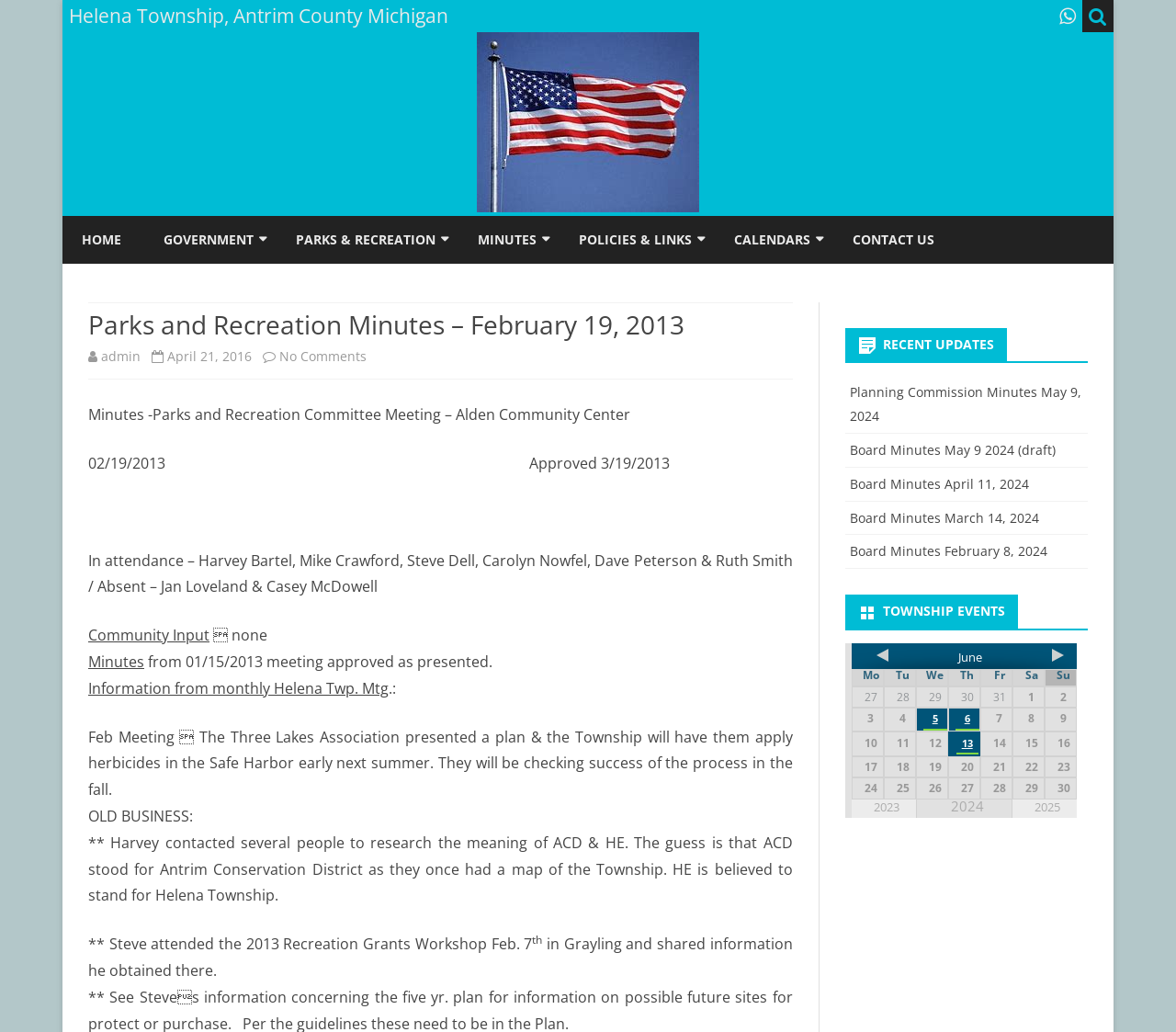Please reply to the following question using a single word or phrase: 
What is the purpose of the Parks and Recreation Committee?

To discuss and approve minutes